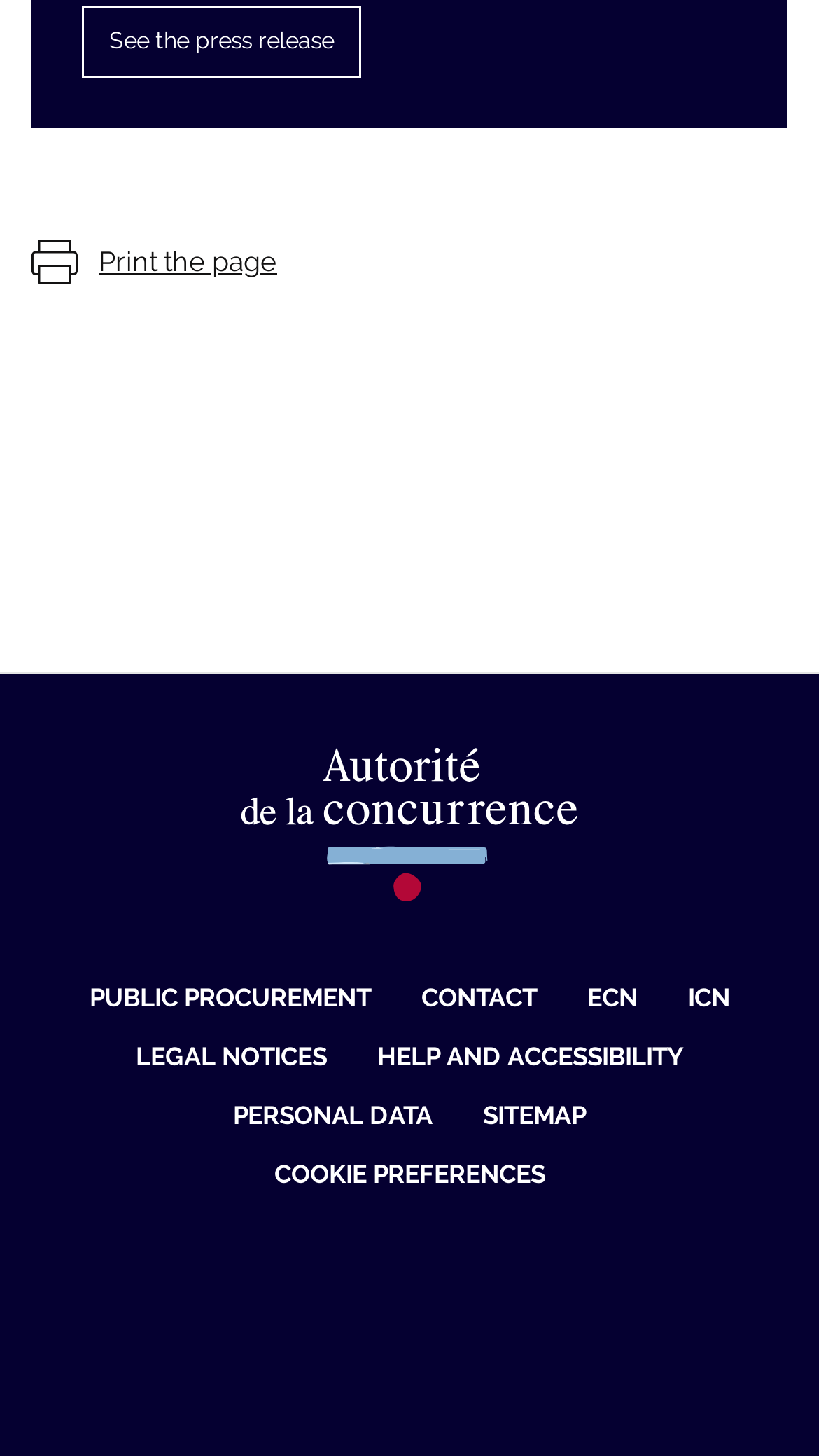Identify the bounding box coordinates of the section to be clicked to complete the task described by the following instruction: "Go to PUBLIC PROCUREMENT". The coordinates should be four float numbers between 0 and 1, formatted as [left, top, right, bottom].

[0.109, 0.675, 0.453, 0.695]